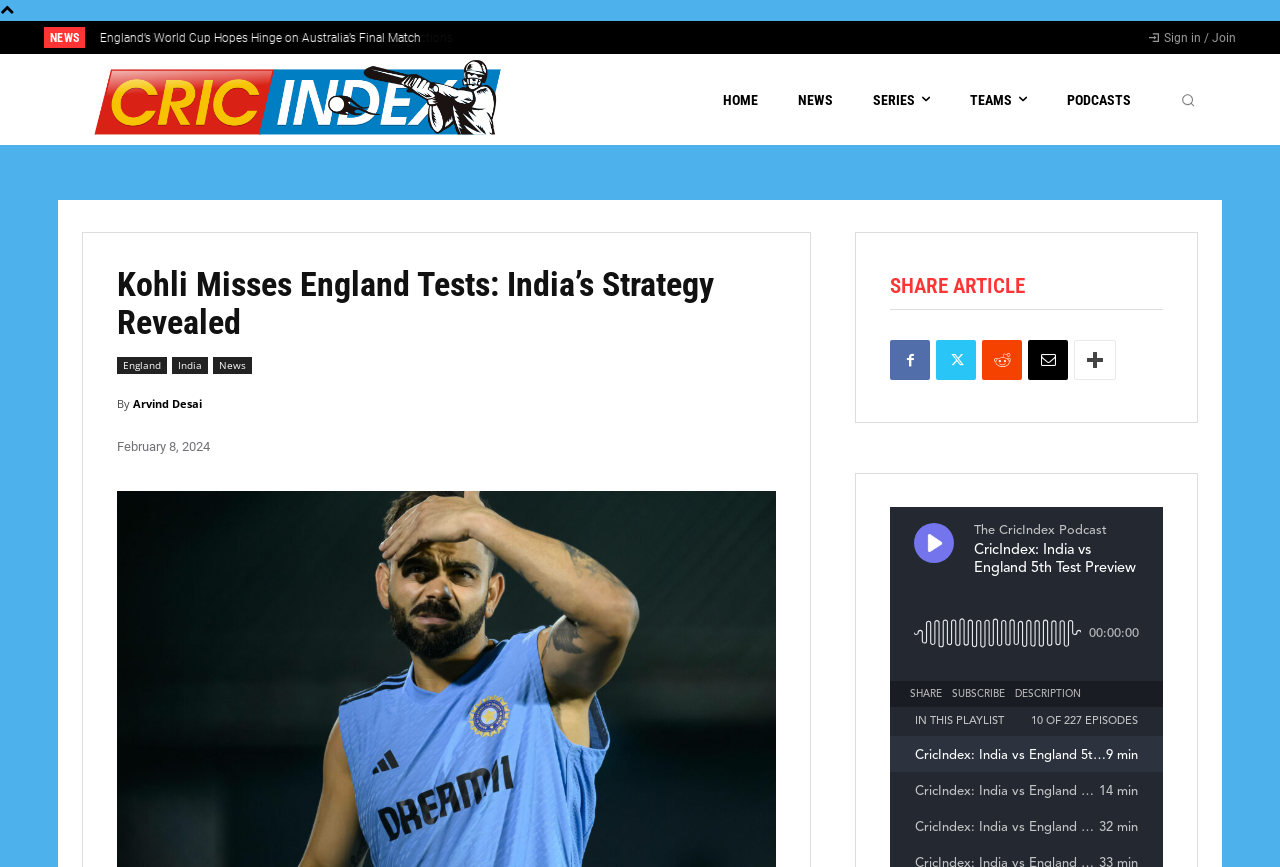Determine the bounding box coordinates (top-left x, top-left y, bottom-right x, bottom-right y) of the UI element described in the following text: Home

[0.565, 0.069, 0.593, 0.161]